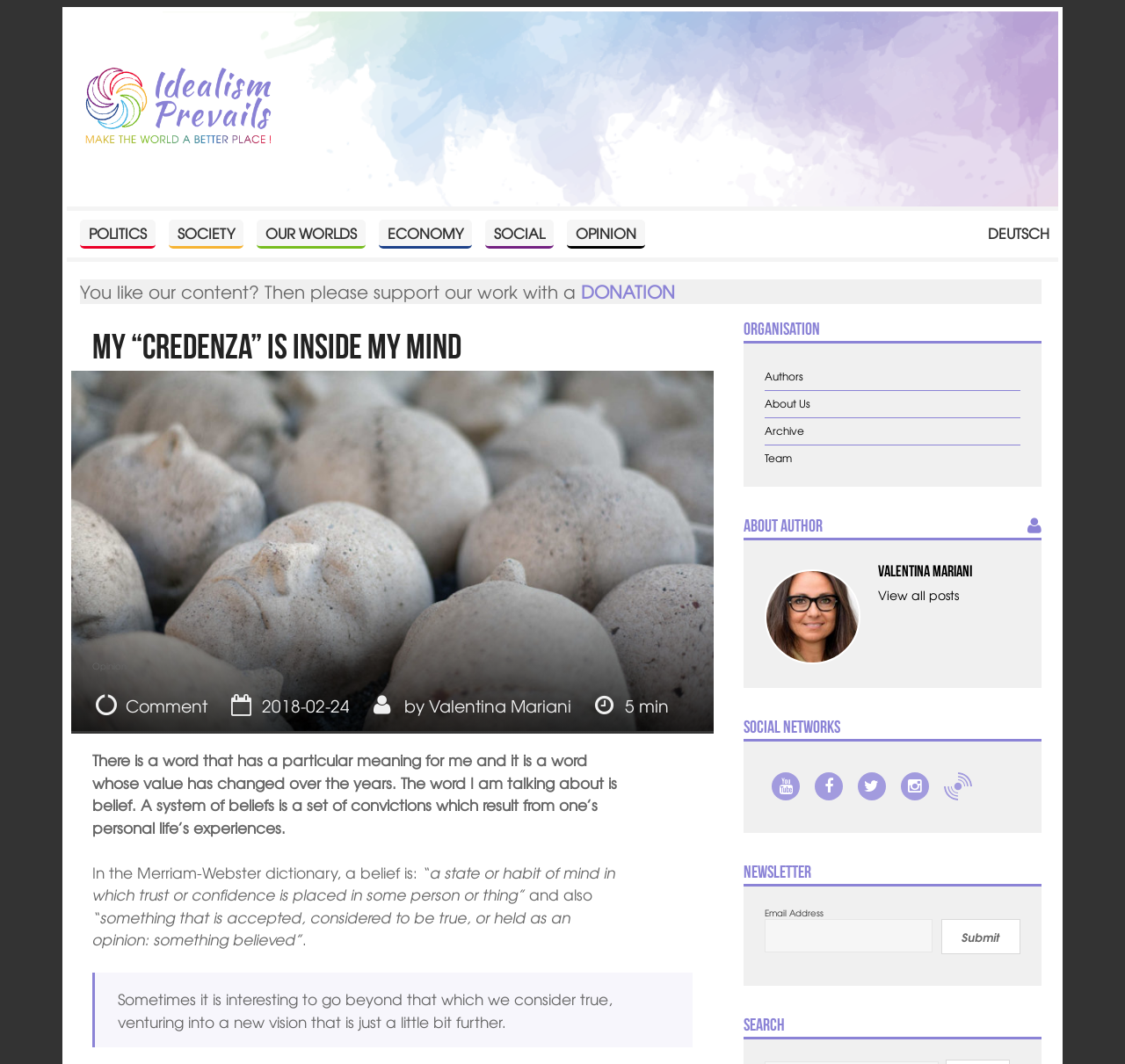What is the author's name?
Give a one-word or short phrase answer based on the image.

Valentina Mariani